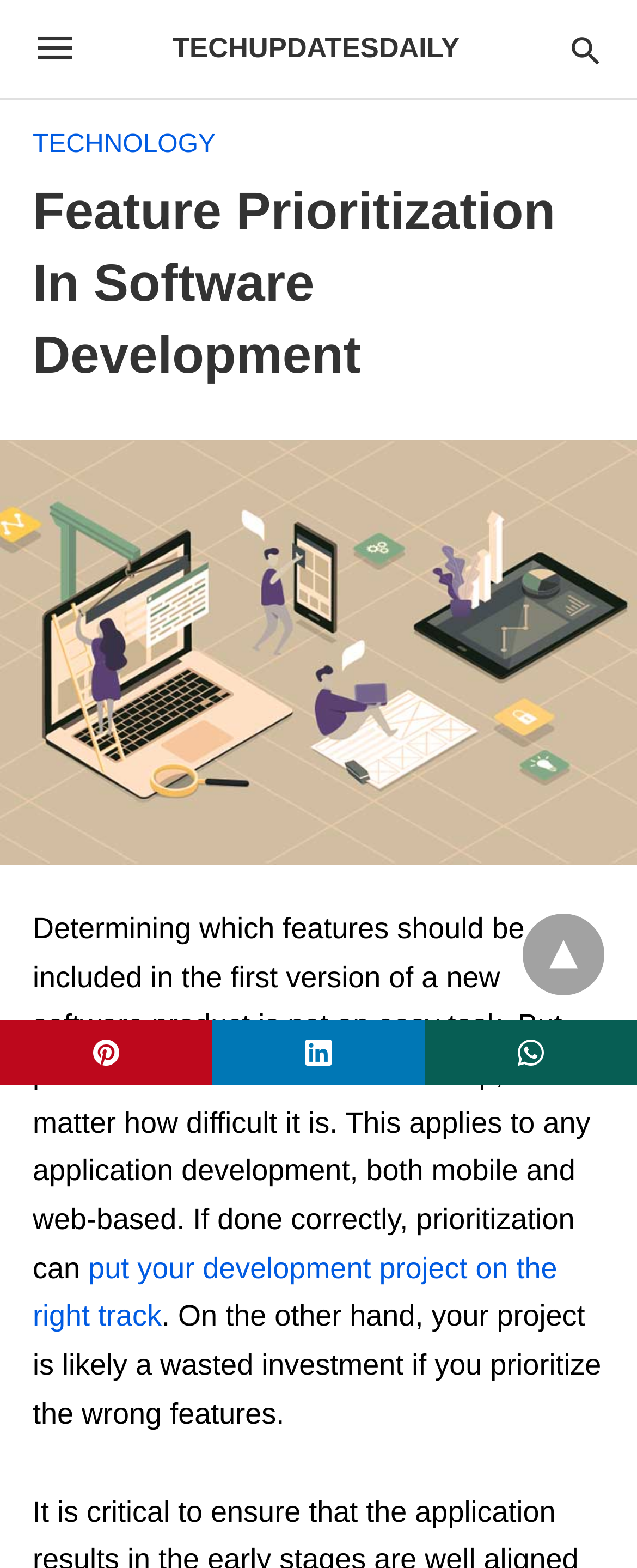From the element description parent_node: TECHNOLOGY title="back to top", predict the bounding box coordinates of the UI element. The coordinates must be specified in the format (top-left x, top-left y, bottom-right x, bottom-right y) and should be within the 0 to 1 range.

[0.821, 0.583, 0.949, 0.635]